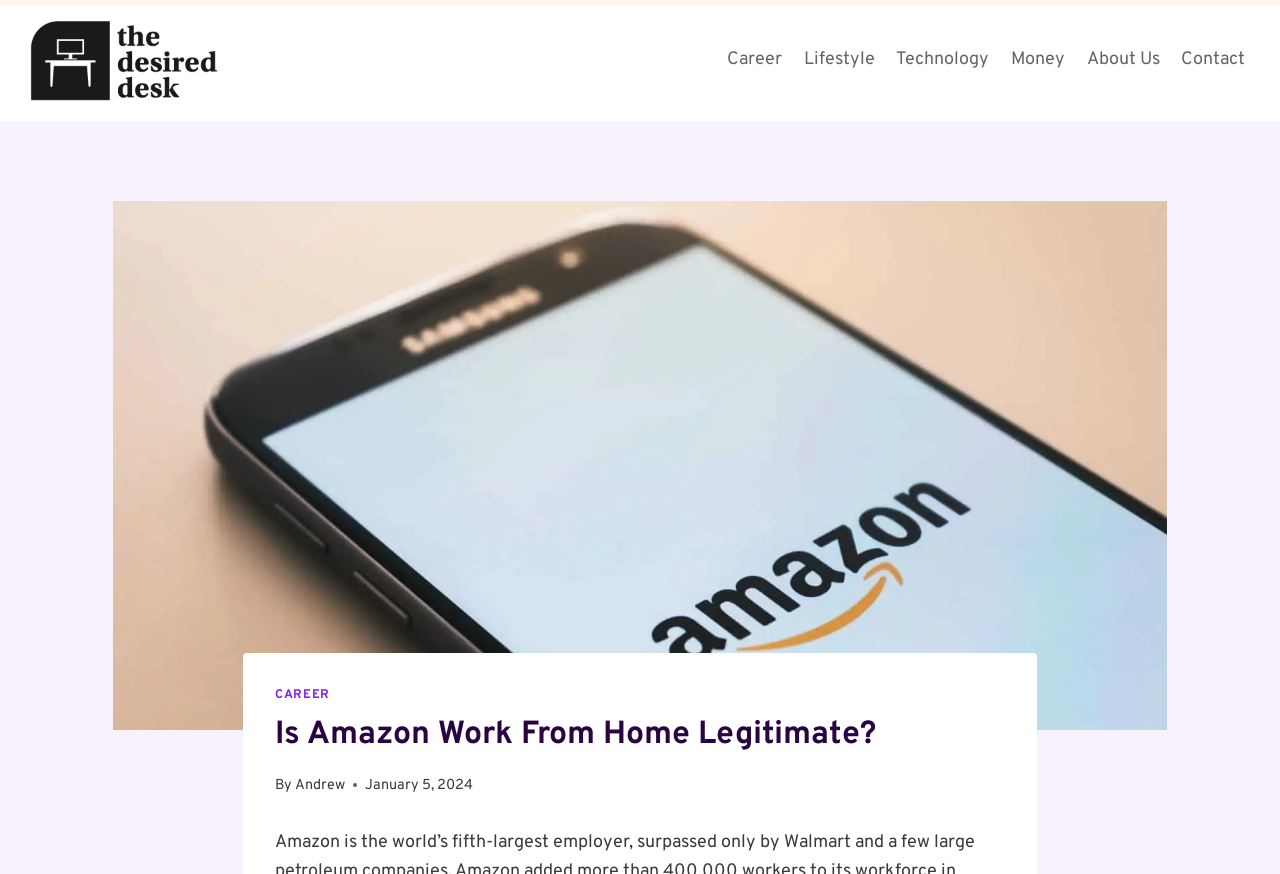Please find the bounding box coordinates of the clickable region needed to complete the following instruction: "go to career page". The bounding box coordinates must consist of four float numbers between 0 and 1, i.e., [left, top, right, bottom].

[0.56, 0.04, 0.62, 0.098]